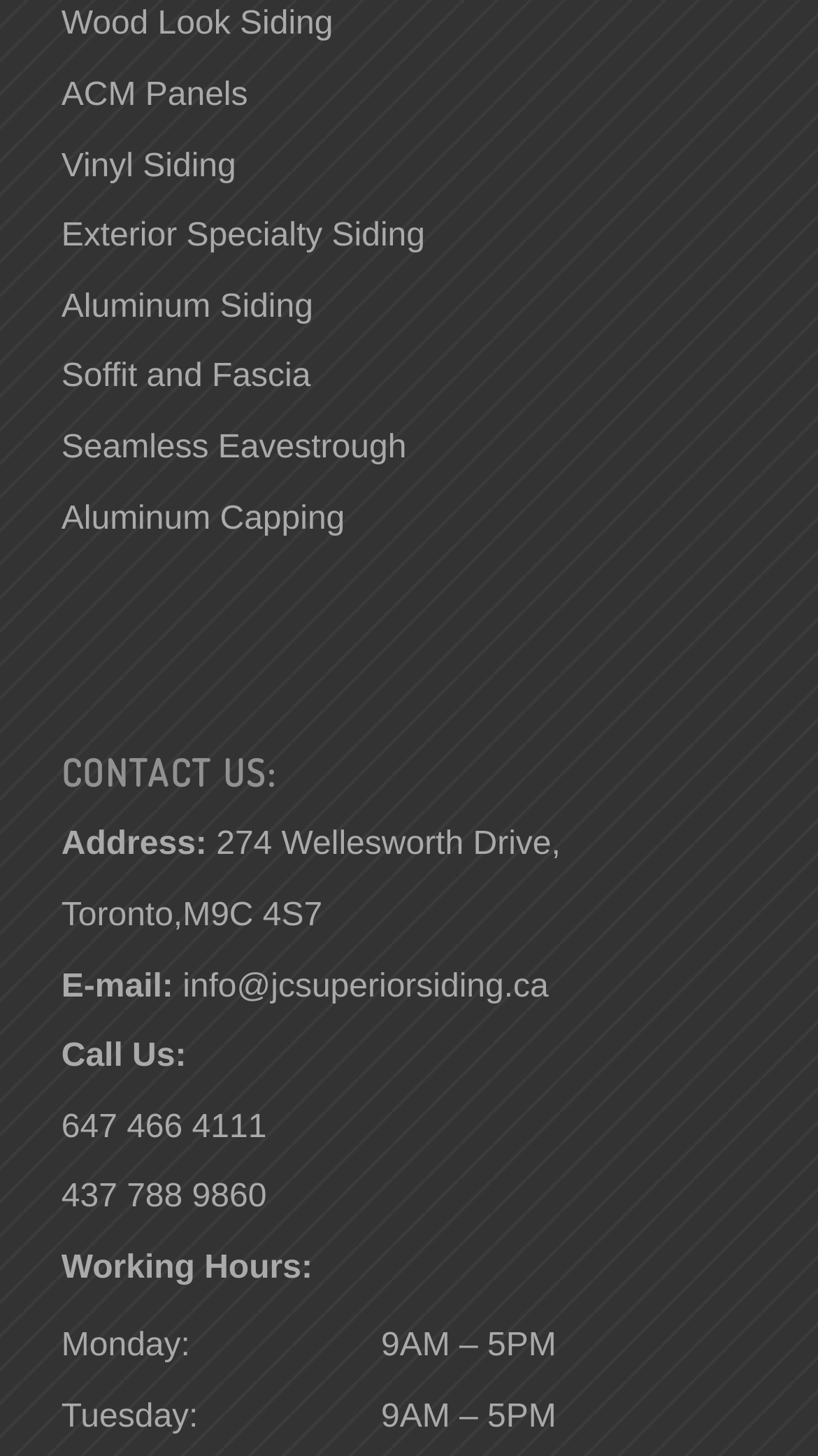Please pinpoint the bounding box coordinates for the region I should click to adhere to this instruction: "Visit the contact page".

[0.075, 0.559, 0.925, 0.587]